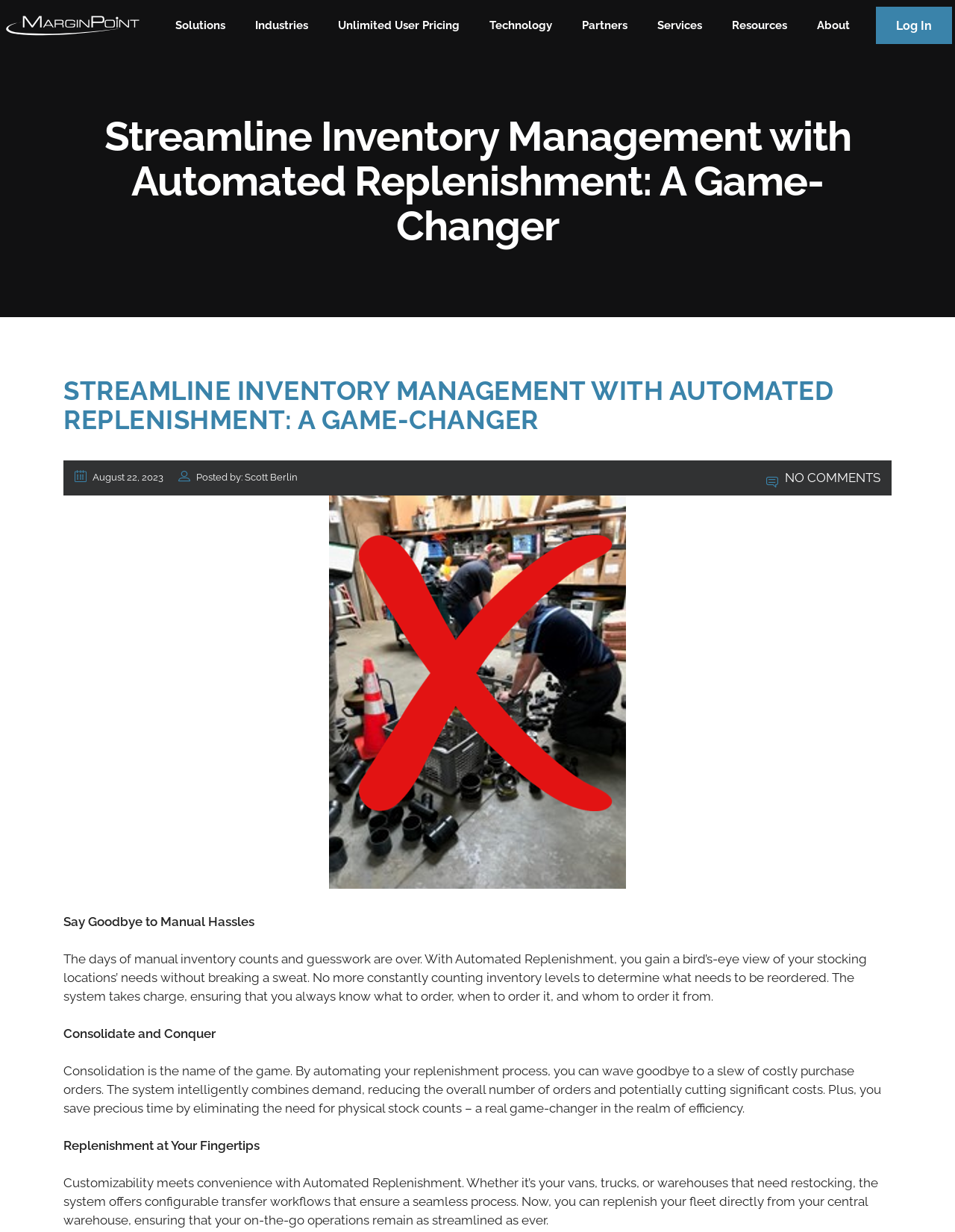Identify the bounding box of the UI element that matches this description: "Unlimited User Pricing".

[0.338, 0.013, 0.497, 0.028]